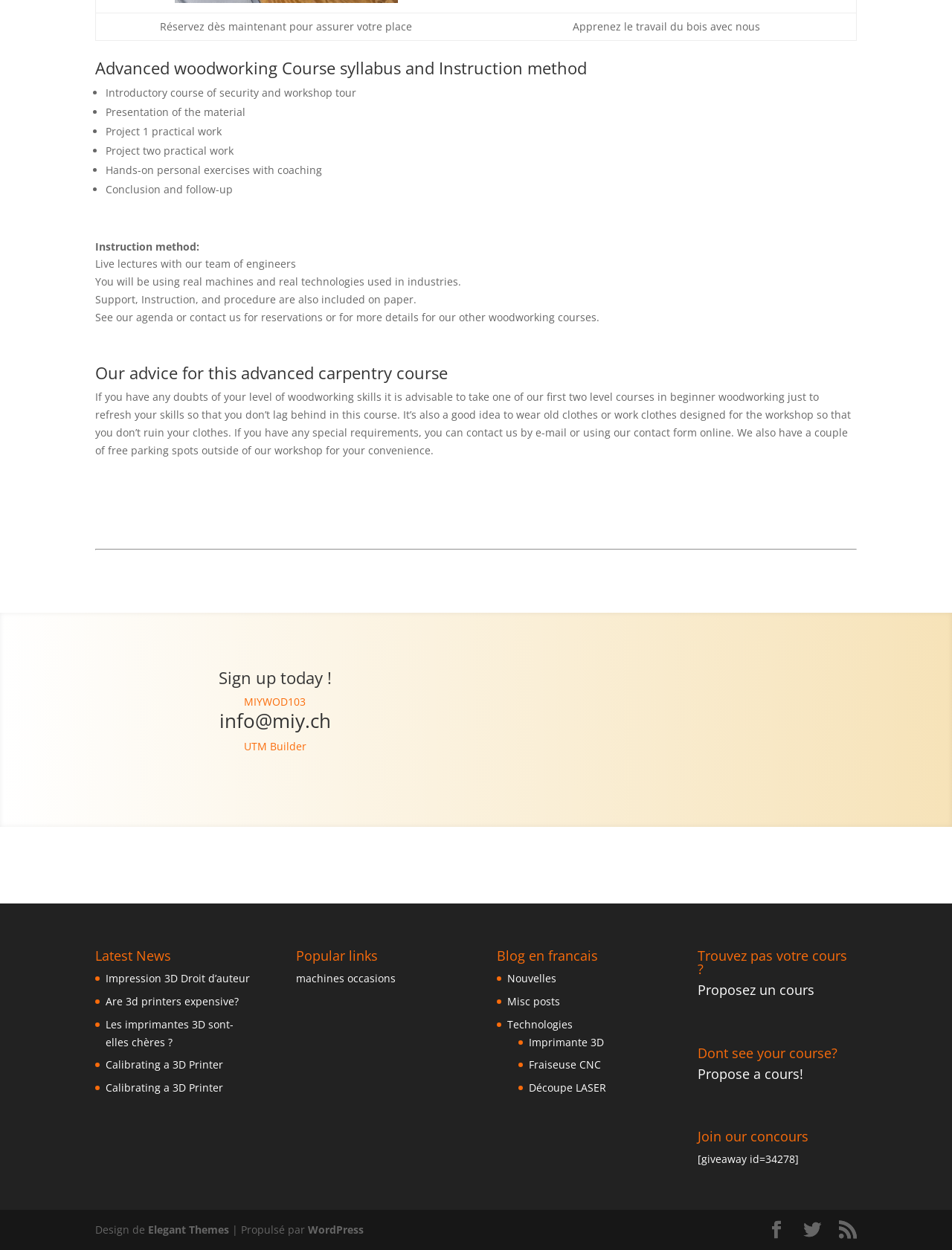What is the purpose of the 'Réservez dès maintenant' button?
Please analyze the image and answer the question with as much detail as possible.

The purpose of the 'Réservez dès maintenant' button can be inferred from its text which translates to 'Book now' in English, suggesting that it is used to reserve a place in the course.